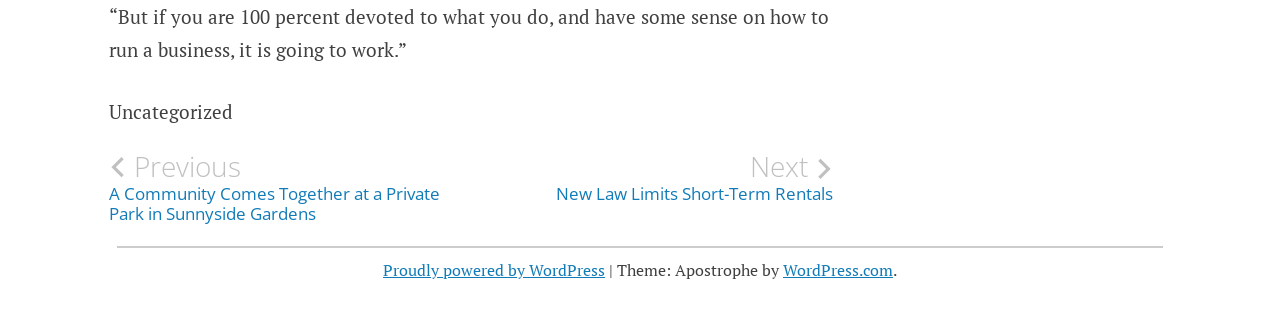What is the platform powering the website?
Using the picture, provide a one-word or short phrase answer.

WordPress